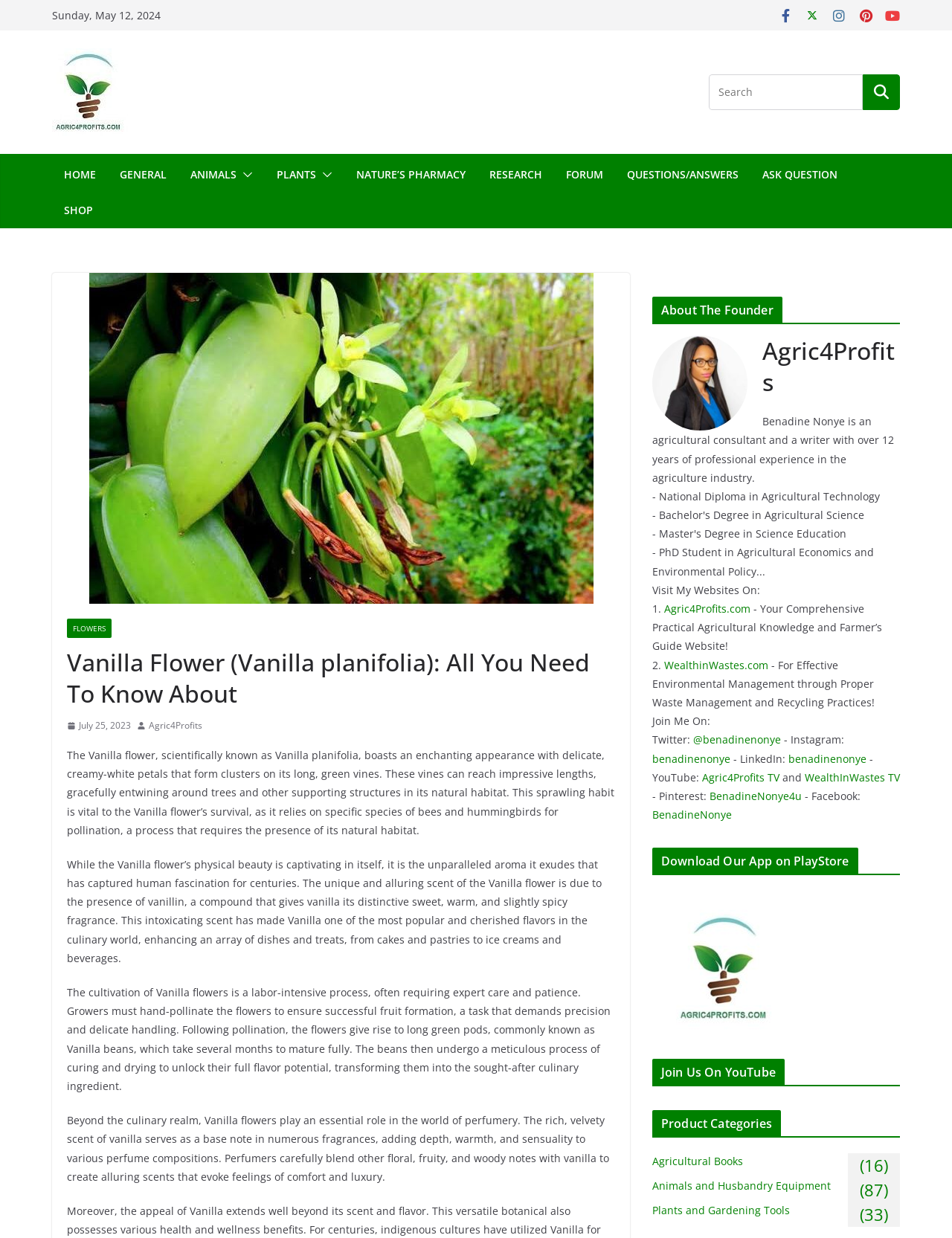Determine the bounding box coordinates for the region that must be clicked to execute the following instruction: "Go to HOME page".

[0.067, 0.133, 0.101, 0.15]